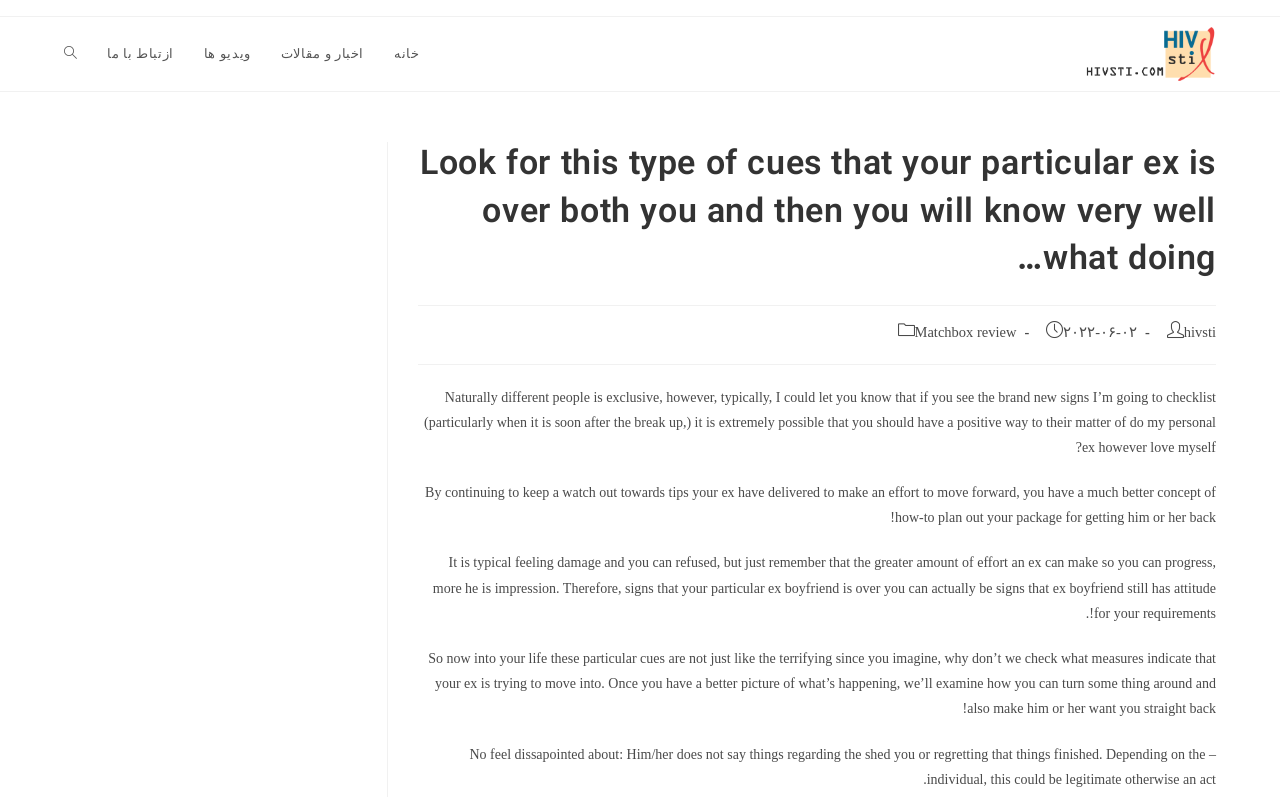Determine the bounding box coordinates of the UI element described by: "ازتباط با ما".

[0.072, 0.021, 0.147, 0.114]